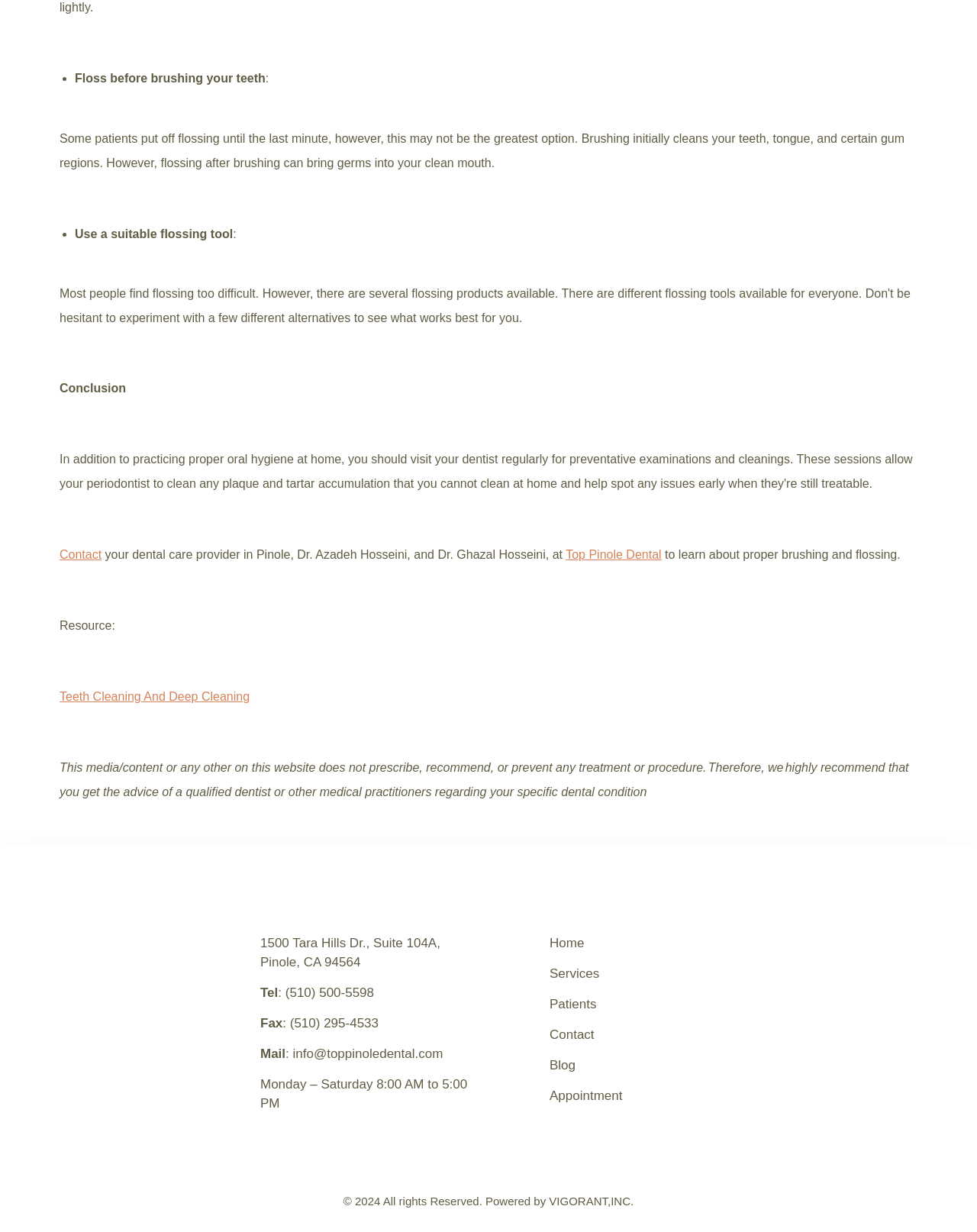Respond with a single word or phrase to the following question:
Who are the dental care providers mentioned on the webpage?

Dr. Azadeh Hosseini and Dr. Ghazal Hosseini